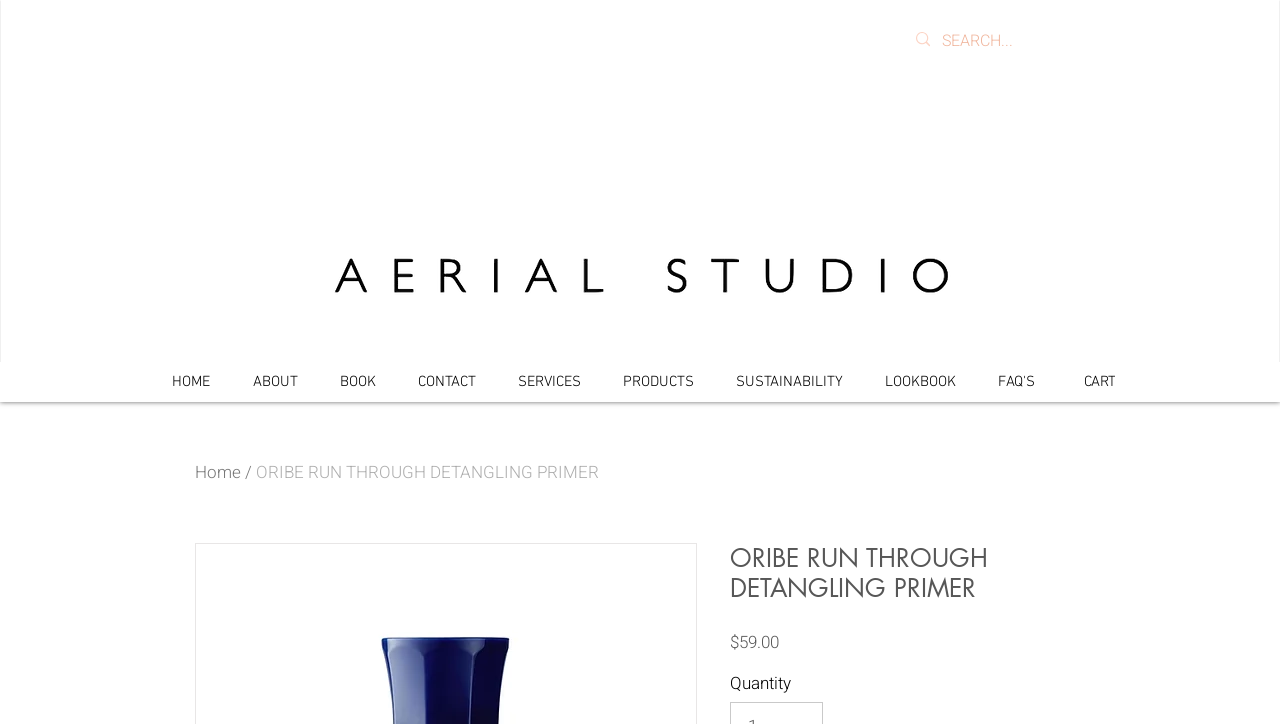Extract the bounding box coordinates of the UI element described by: "BOOK". The coordinates should include four float numbers ranging from 0 to 1, e.g., [left, top, right, bottom].

[0.249, 0.5, 0.31, 0.555]